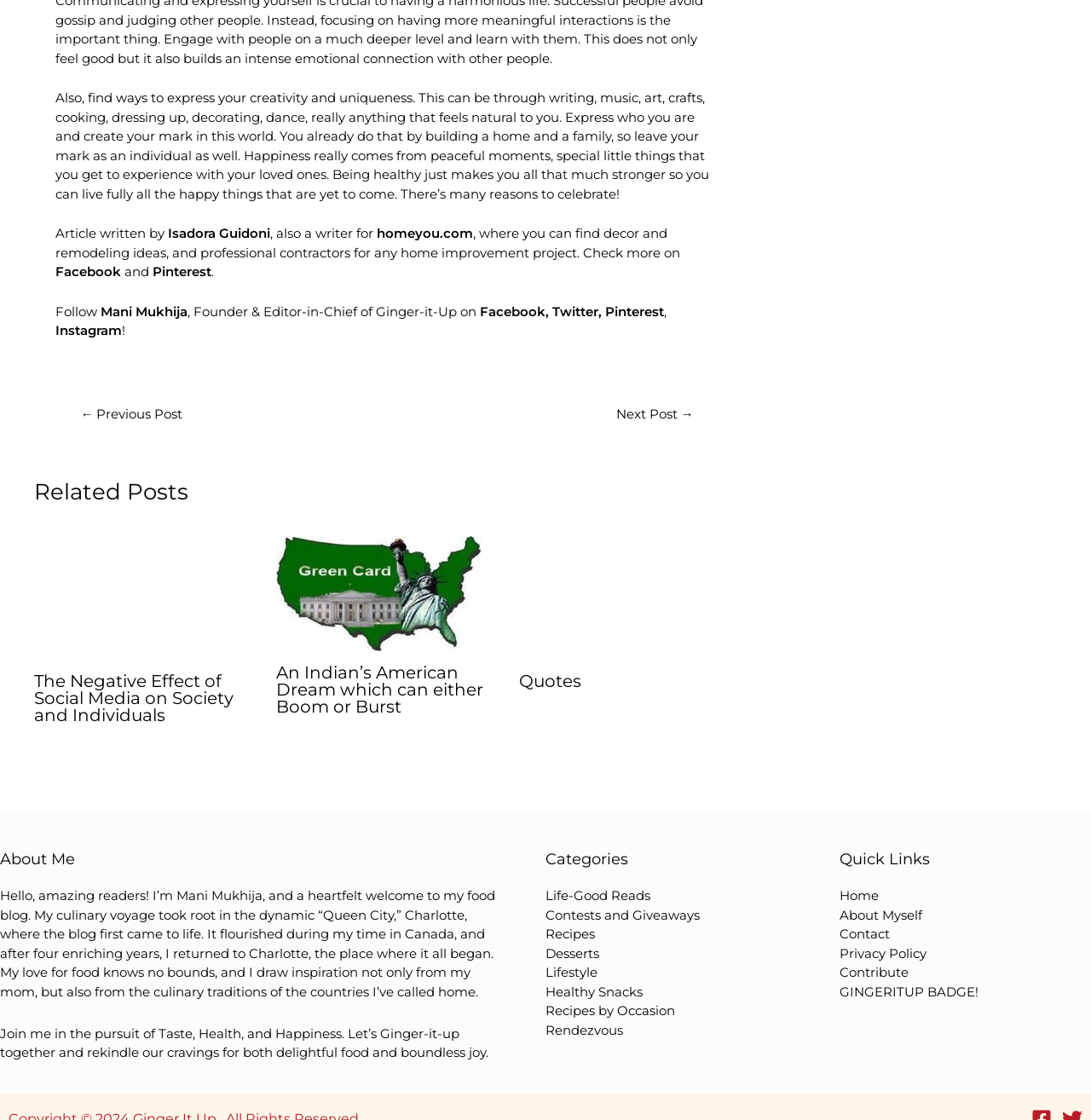Please find the bounding box coordinates of the element's region to be clicked to carry out this instruction: "Explore categories".

[0.5, 0.792, 0.73, 0.929]